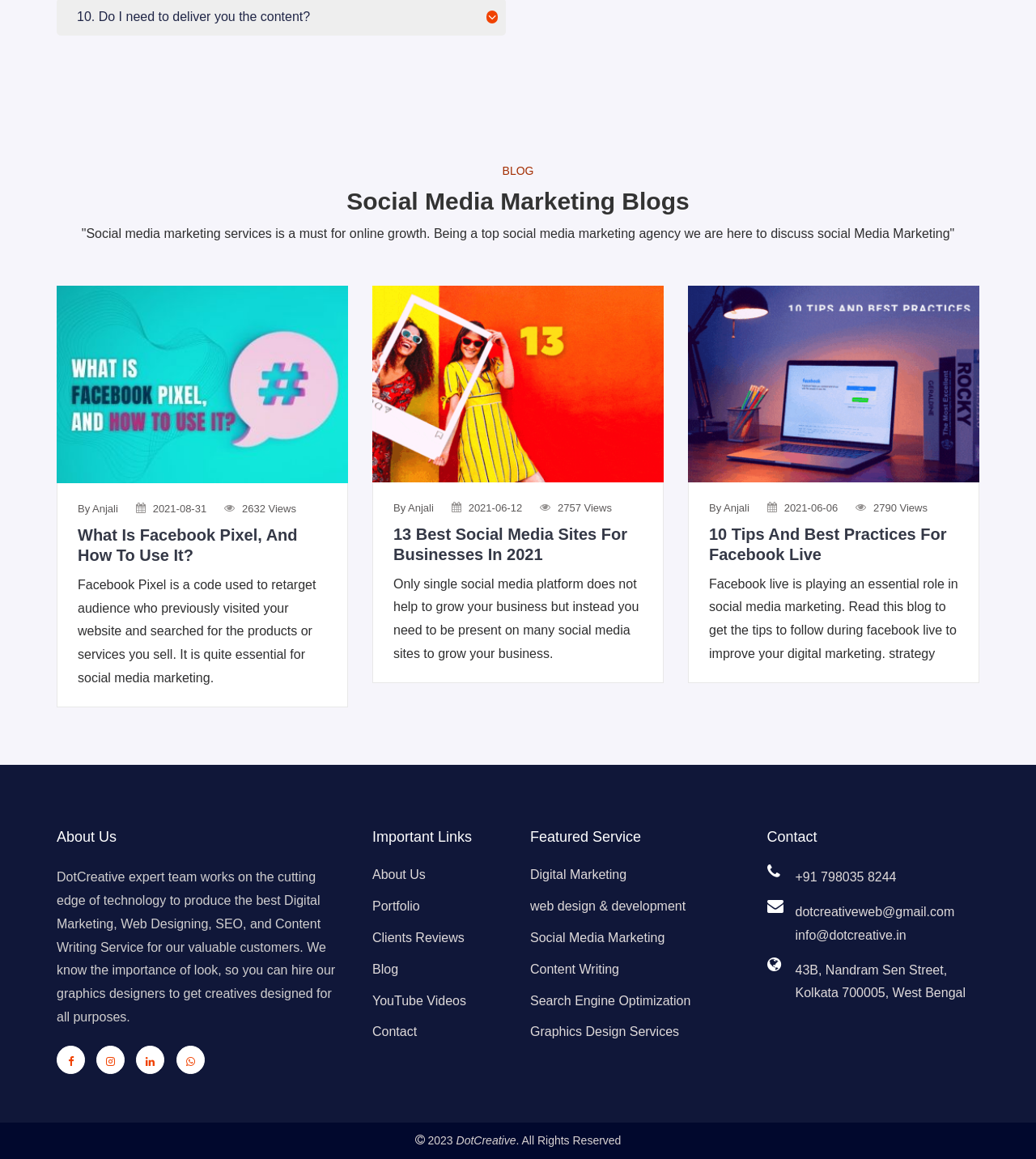Locate the bounding box coordinates of the element that should be clicked to fulfill the instruction: "View the '13 Best Social Media Sites For Businesses In 2021' blog post".

[0.359, 0.247, 0.641, 0.625]